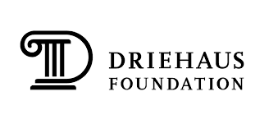Based on the image, provide a detailed and complete answer to the question: 
What is the font style of the words 'DRIEHAUS FOUNDATION'?

The words 'DRIEHAUS FOUNDATION' are elegantly displayed in a bold, uppercase font, emphasizing the foundation's prominence.